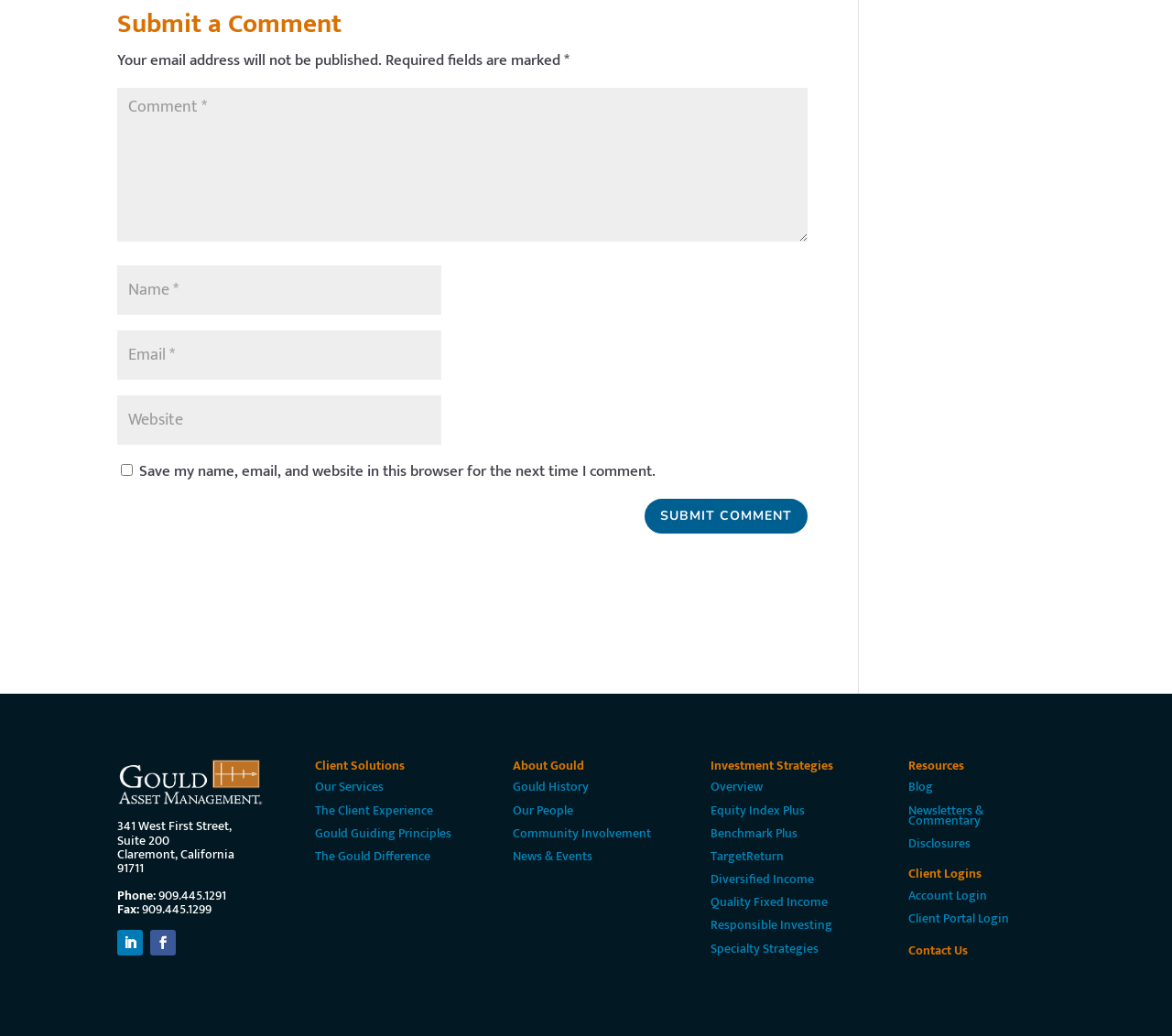Identify the bounding box coordinates for the element you need to click to achieve the following task: "Click on Contact Us". Provide the bounding box coordinates as four float numbers between 0 and 1, in the form [left, top, right, bottom].

[0.775, 0.907, 0.826, 0.928]